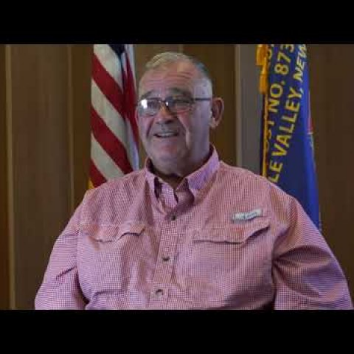Based on the image, please elaborate on the answer to the following question:
What is displayed in the background?

In the background of the image, the American flag is prominently displayed, symbolizing patriotism, alongside a flag that reads 'Lake Valley, New York', indicating a connection to the local community.